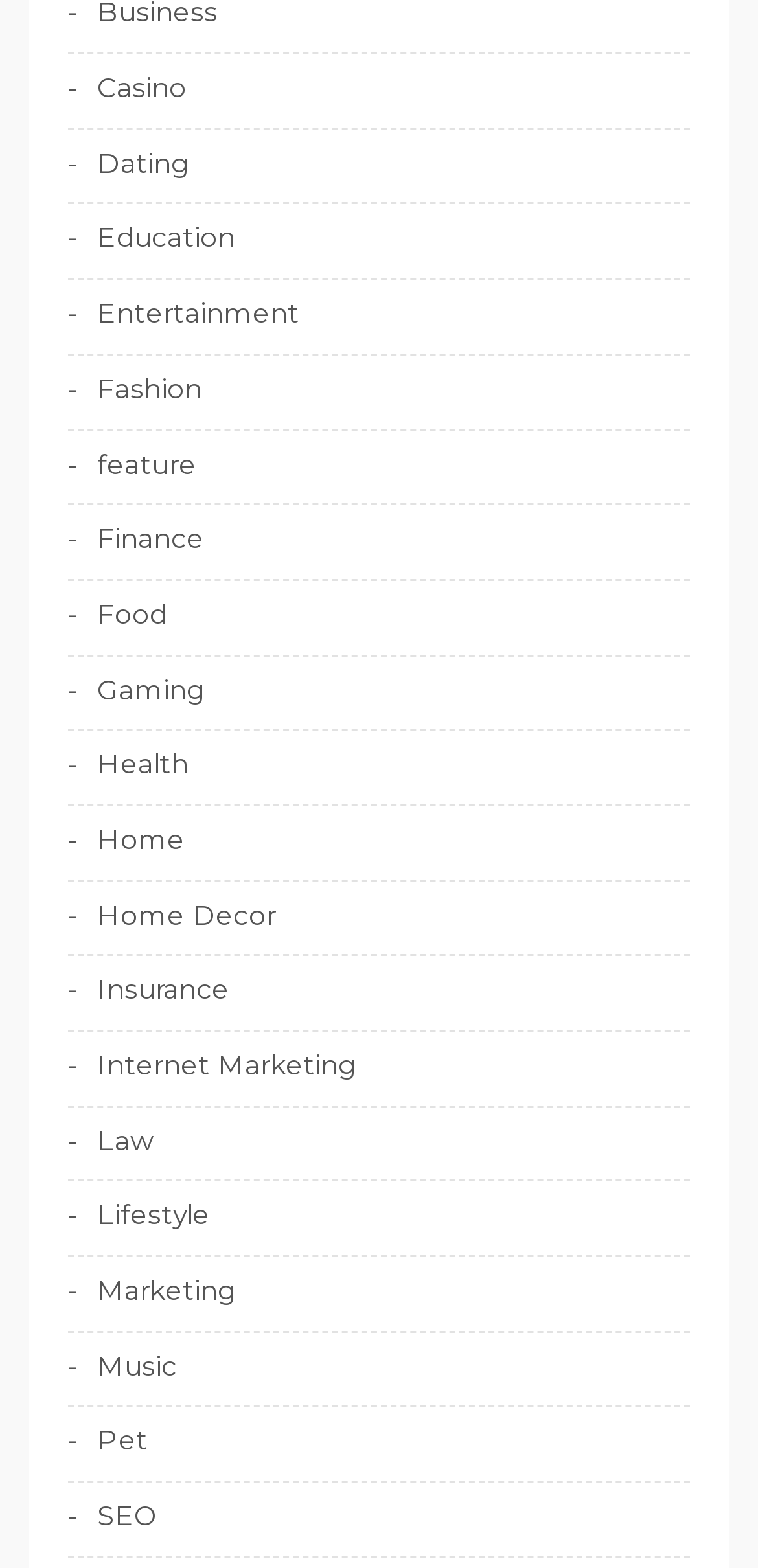Please locate the UI element described by "https://enidkathambi.com/" and provide its bounding box coordinates.

None